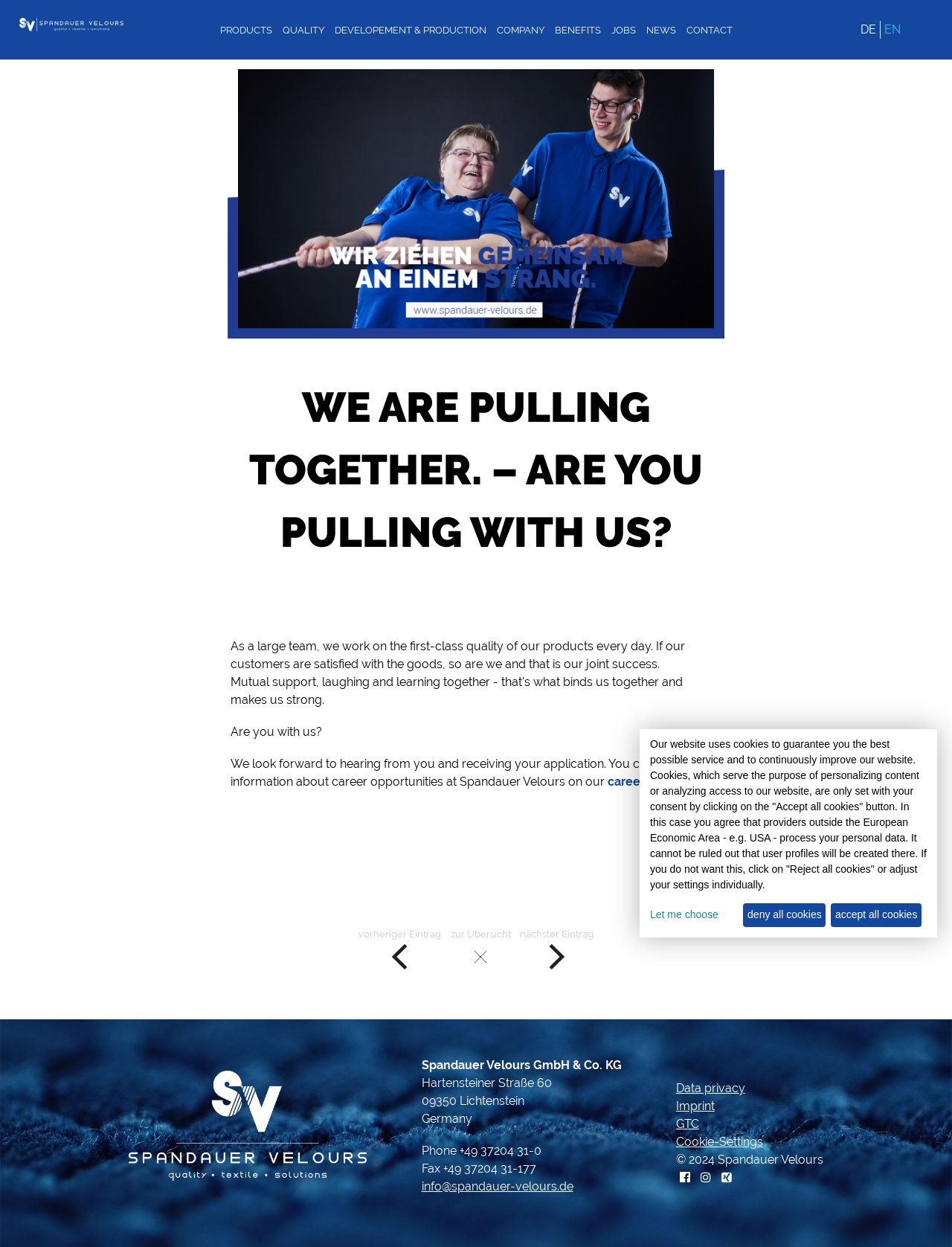What is the company name?
Please ensure your answer to the question is detailed and covers all necessary aspects.

I found the company name by looking at the top-left corner of the webpage, where it says 'We are pulling together. - Are you pulling with us? - Spandauer Velours'. This suggests that Spandauer Velours is the company name.